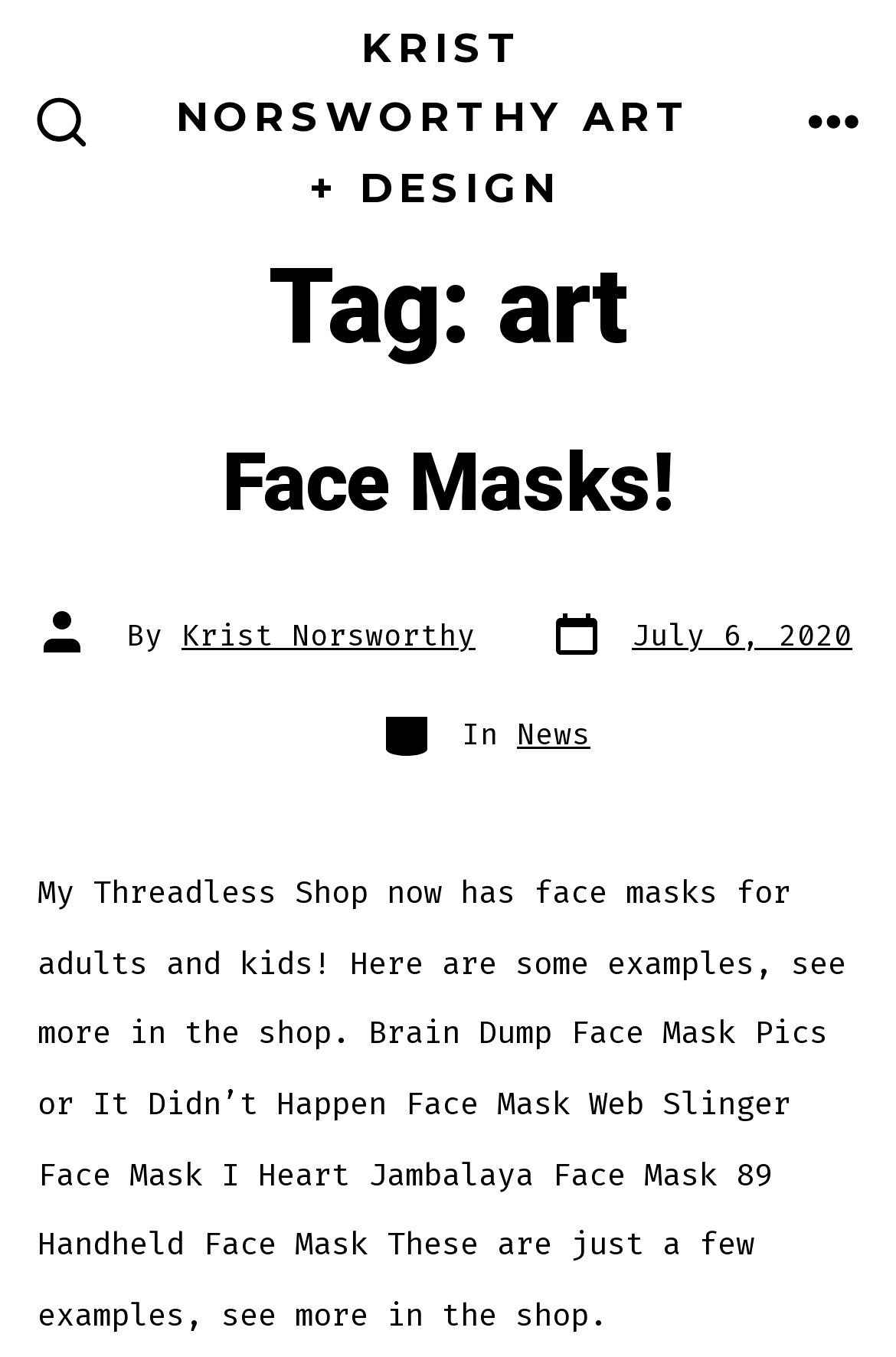What is the author of the latest article?
Respond with a short answer, either a single word or a phrase, based on the image.

Krist Norsworthy